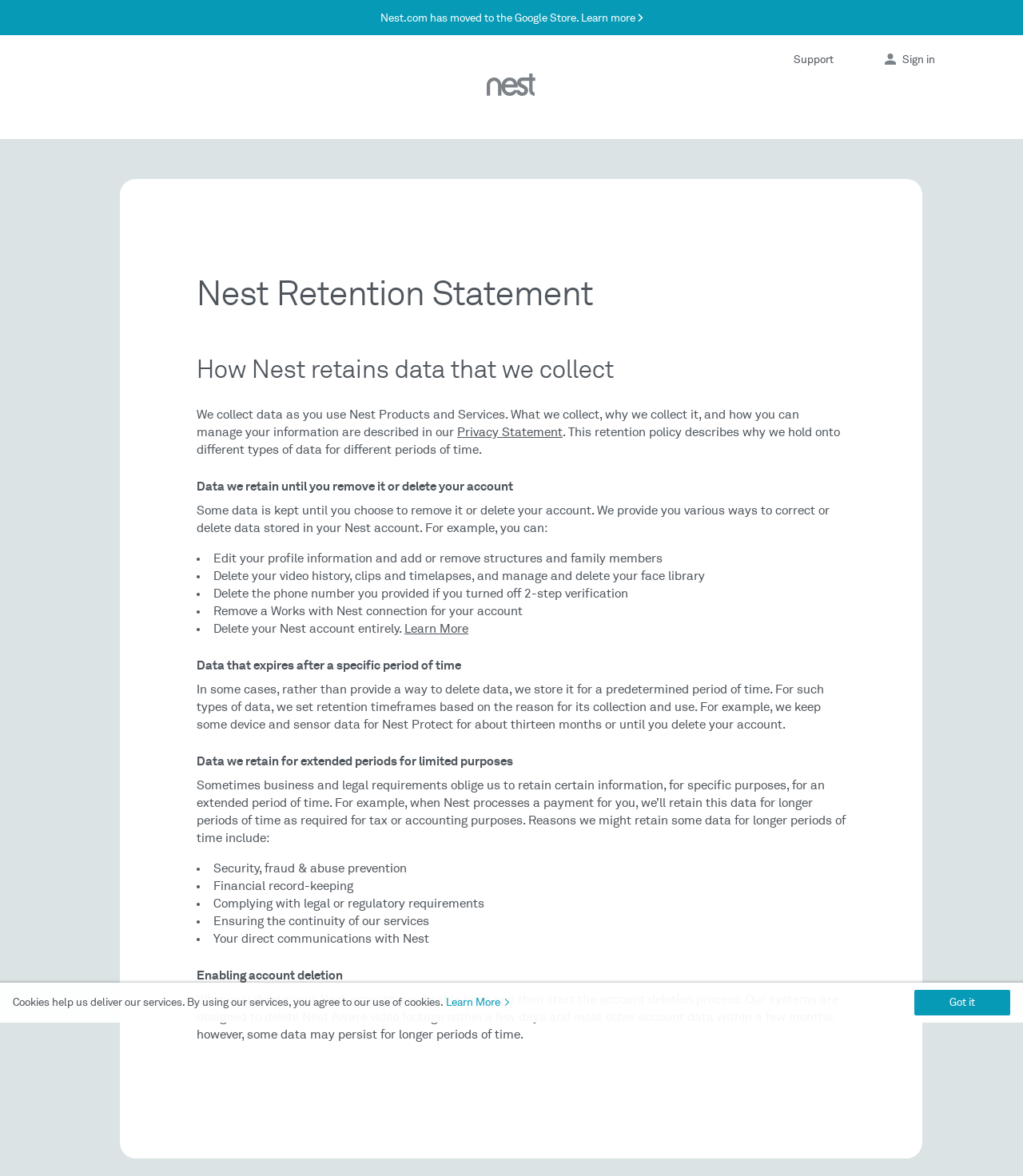Using the description: "alt="Internet Freaks"", determine the UI element's bounding box coordinates. Ensure the coordinates are in the format of four float numbers between 0 and 1, i.e., [left, top, right, bottom].

None